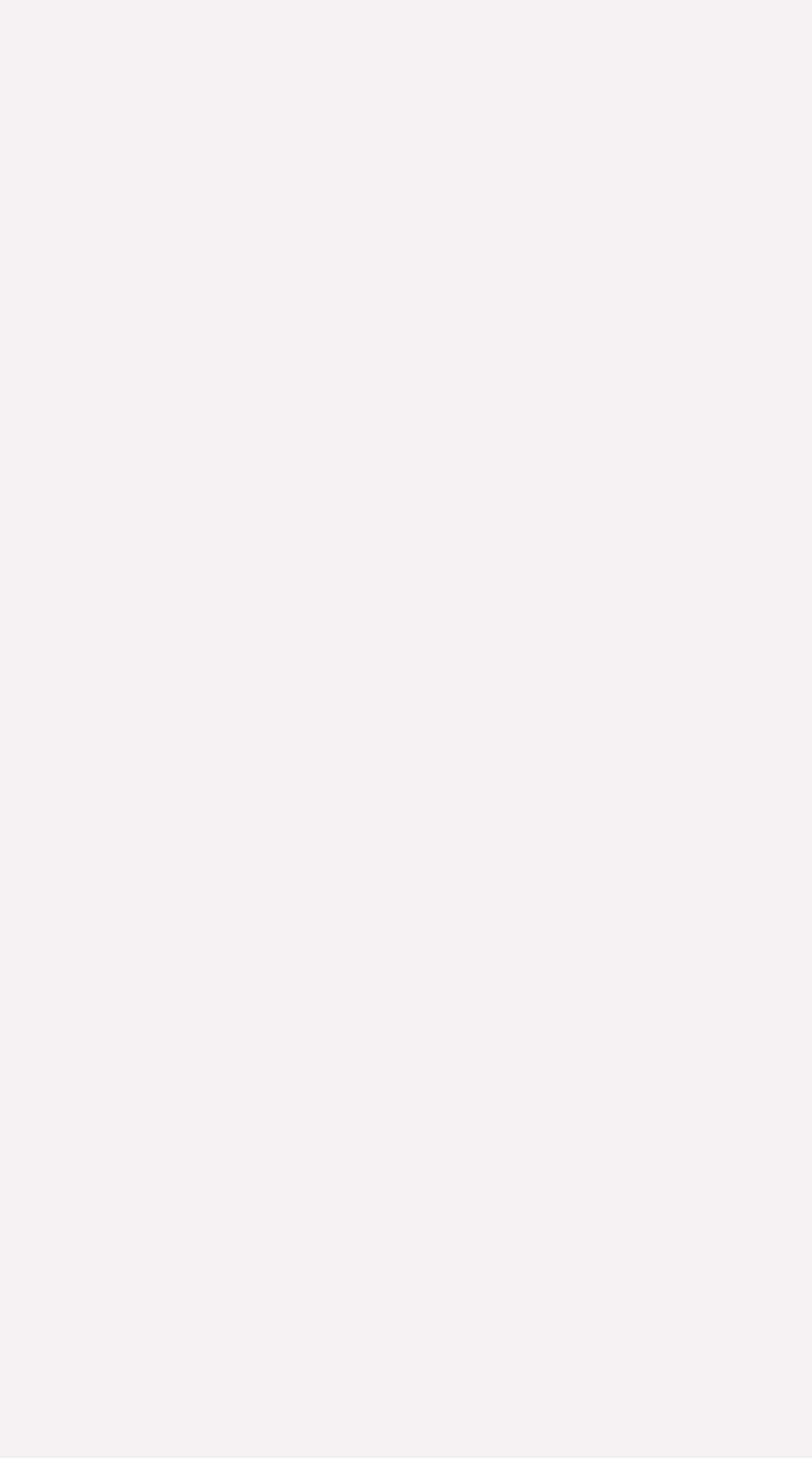Locate the bounding box coordinates of the segment that needs to be clicked to meet this instruction: "Find a garage".

[0.122, 0.39, 0.333, 0.413]